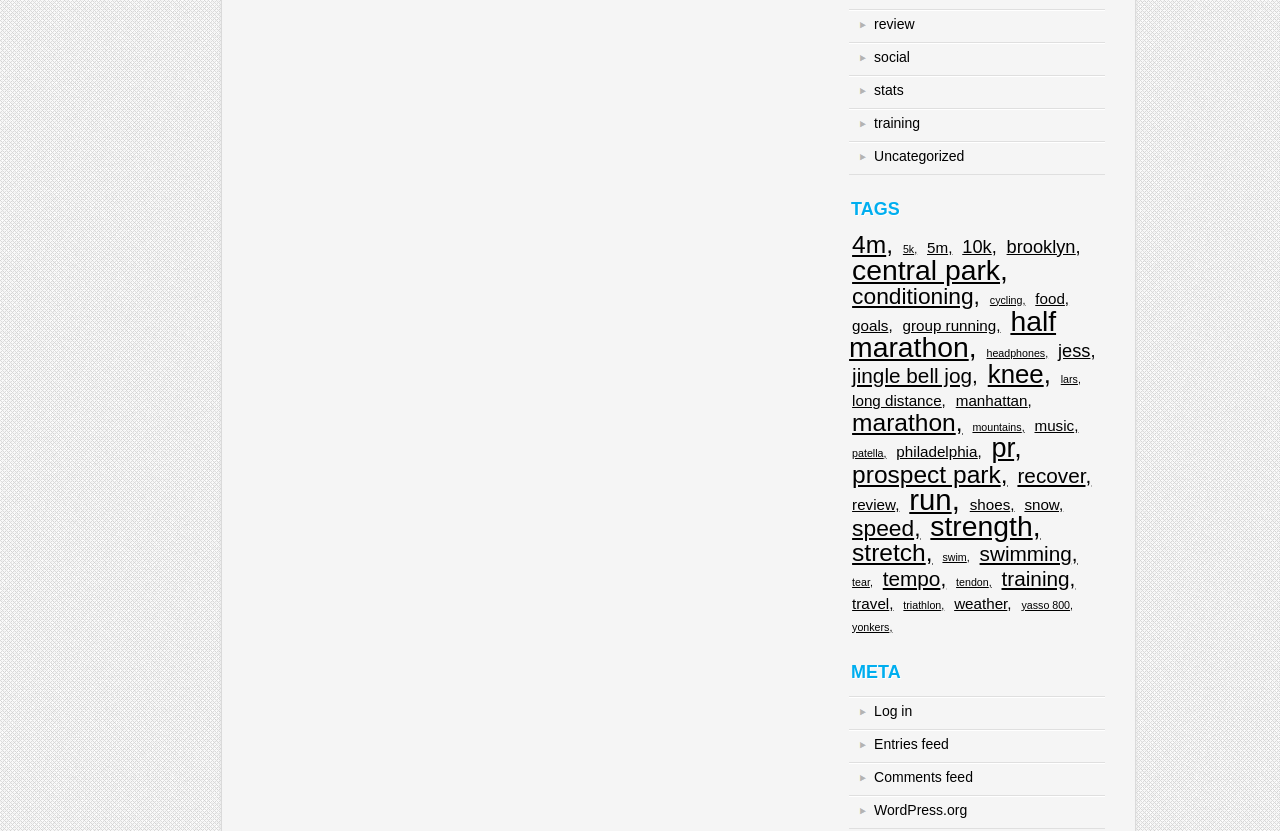Locate the bounding box coordinates of the area you need to click to fulfill this instruction: 'Get in touch via email'. The coordinates must be in the form of four float numbers ranging from 0 to 1: [left, top, right, bottom].

None